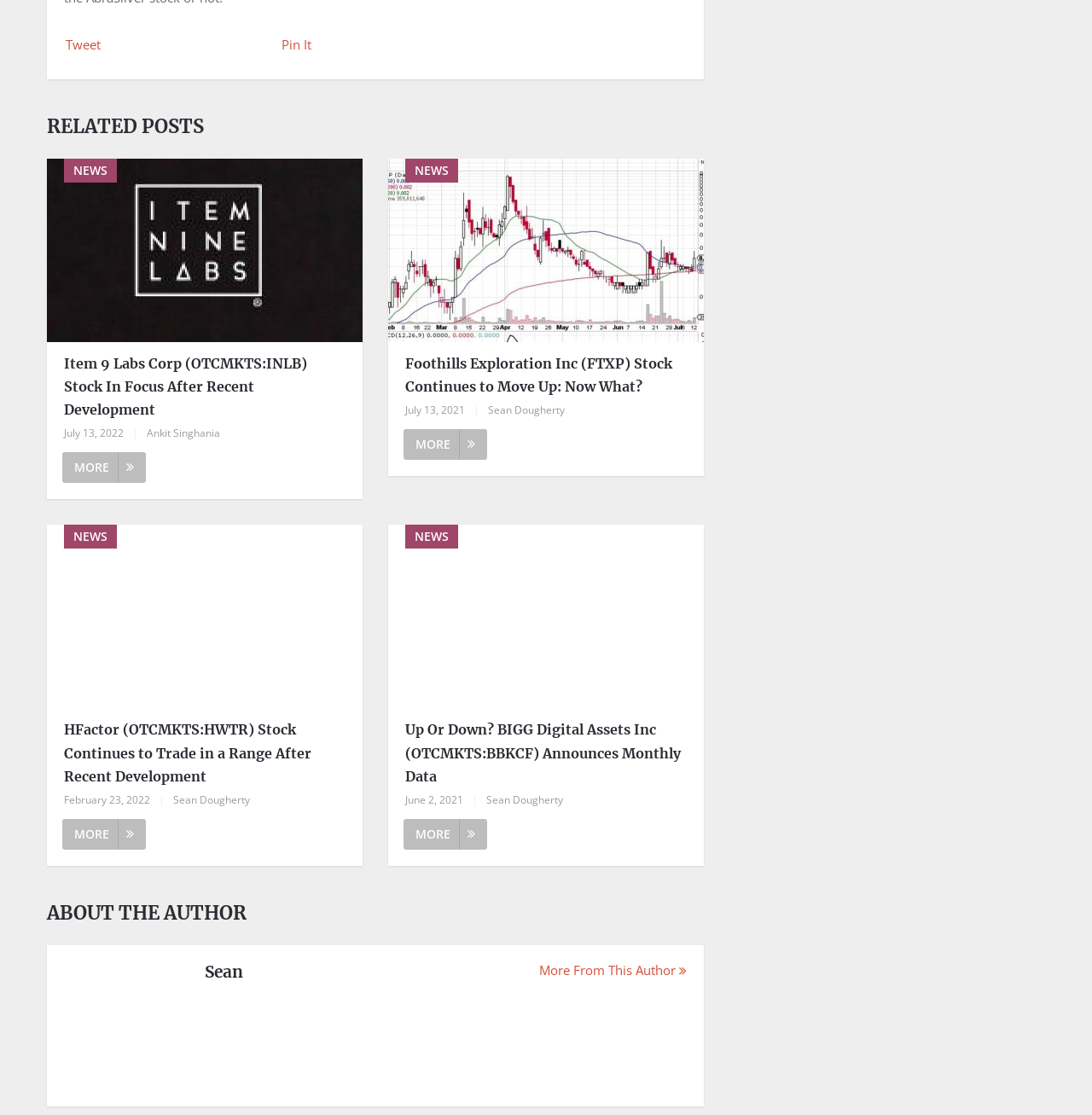Identify the bounding box coordinates of the clickable region to carry out the given instruction: "Click on 'Tweet'".

[0.06, 0.032, 0.092, 0.048]